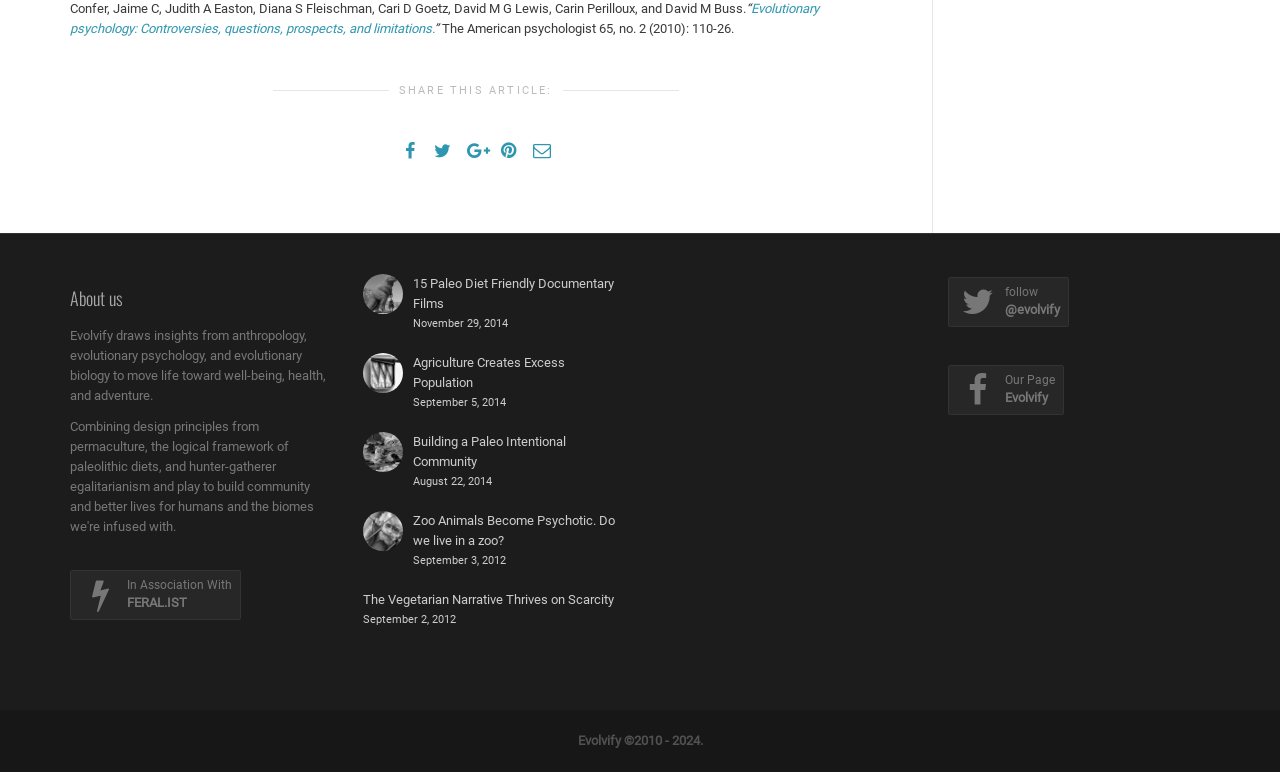Please find the bounding box coordinates of the element that must be clicked to perform the given instruction: "View the 'Related Posts'". The coordinates should be four float numbers from 0 to 1, i.e., [left, top, right, bottom].

None